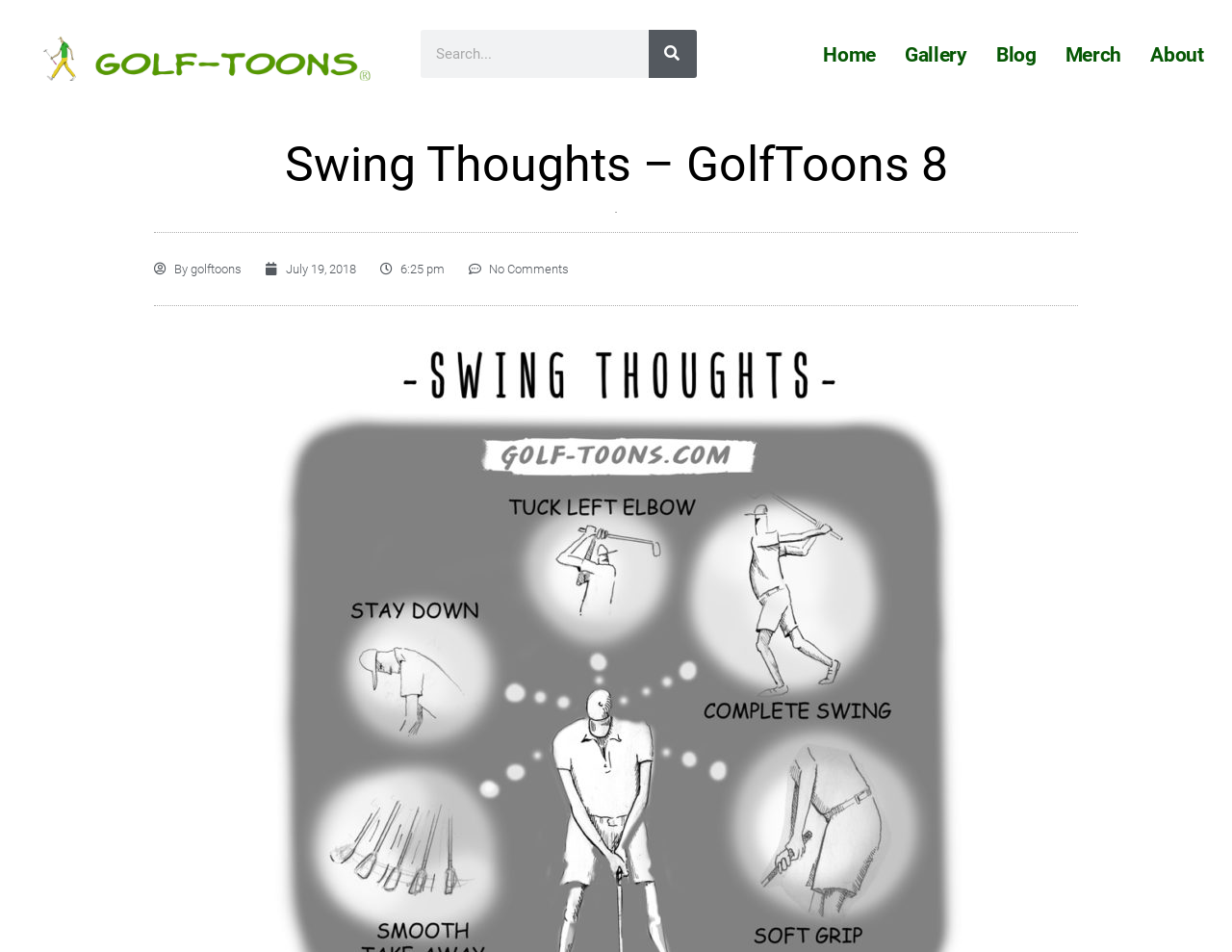Find the bounding box coordinates of the clickable area required to complete the following action: "Click the GolfToons logo".

[0.016, 0.02, 0.318, 0.092]